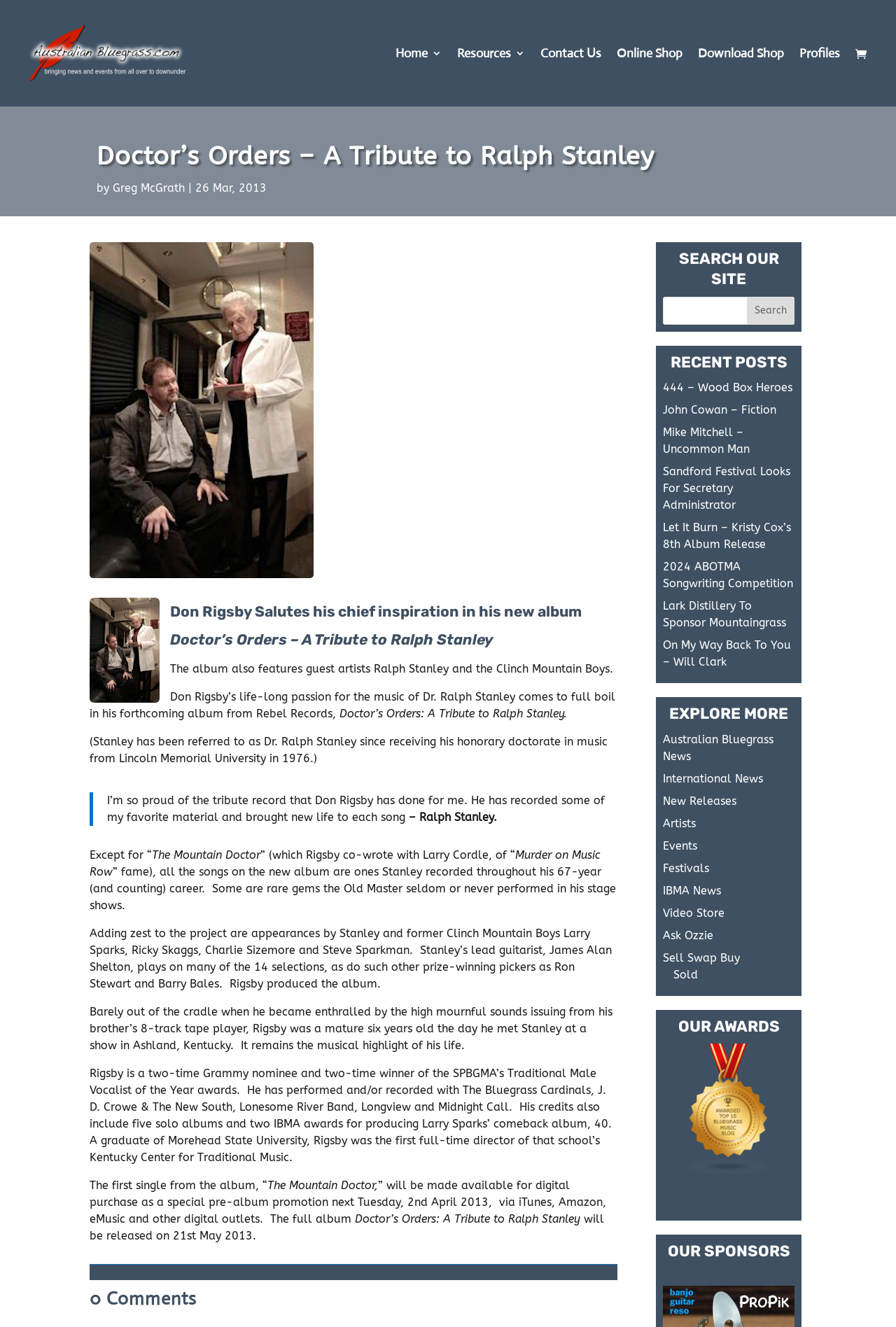Find the bounding box coordinates for the HTML element described as: "Resources". The coordinates should consist of four float values between 0 and 1, i.e., [left, top, right, bottom].

[0.51, 0.036, 0.586, 0.08]